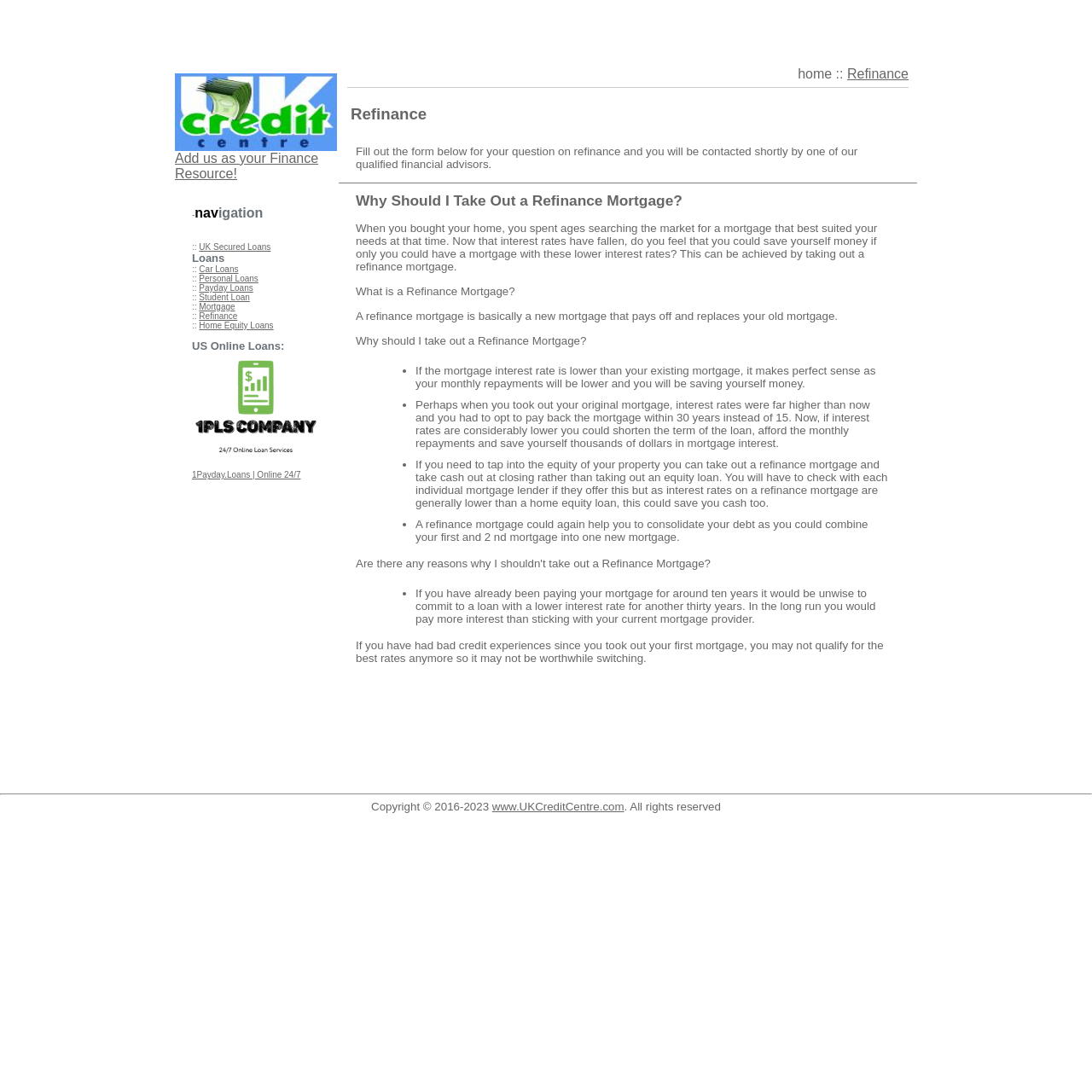What can I do with a refinance mortgage?
From the details in the image, provide a complete and detailed answer to the question.

According to the webpage, one of the benefits of a refinance mortgage is that it allows individuals to tap into the equity of their property and take cash out at closing, which can be a more cost-effective option than taking out an equity loan.